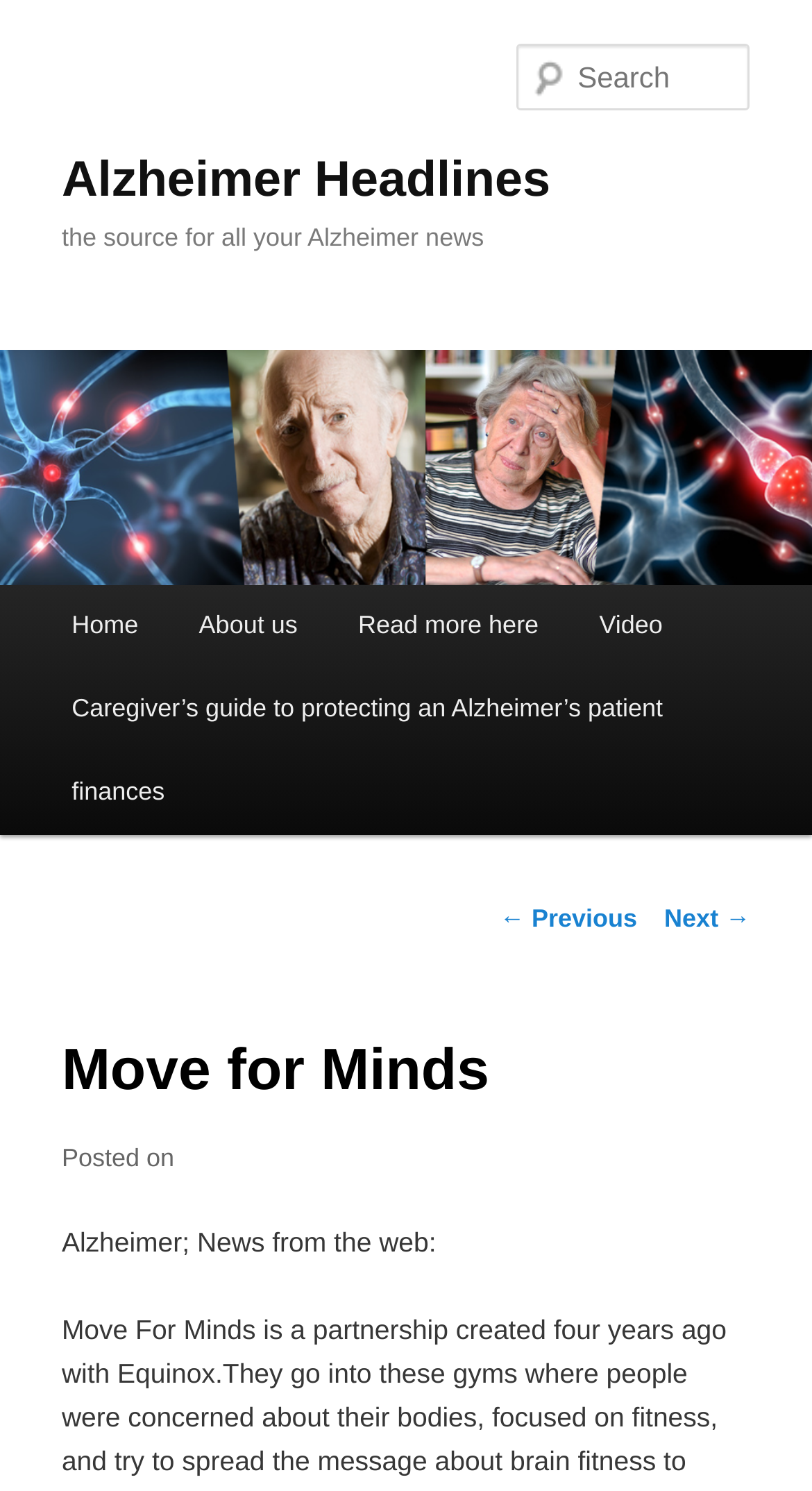Please identify the bounding box coordinates of the element I should click to complete this instruction: 'View previous post'. The coordinates should be given as four float numbers between 0 and 1, like this: [left, top, right, bottom].

[0.615, 0.606, 0.785, 0.625]